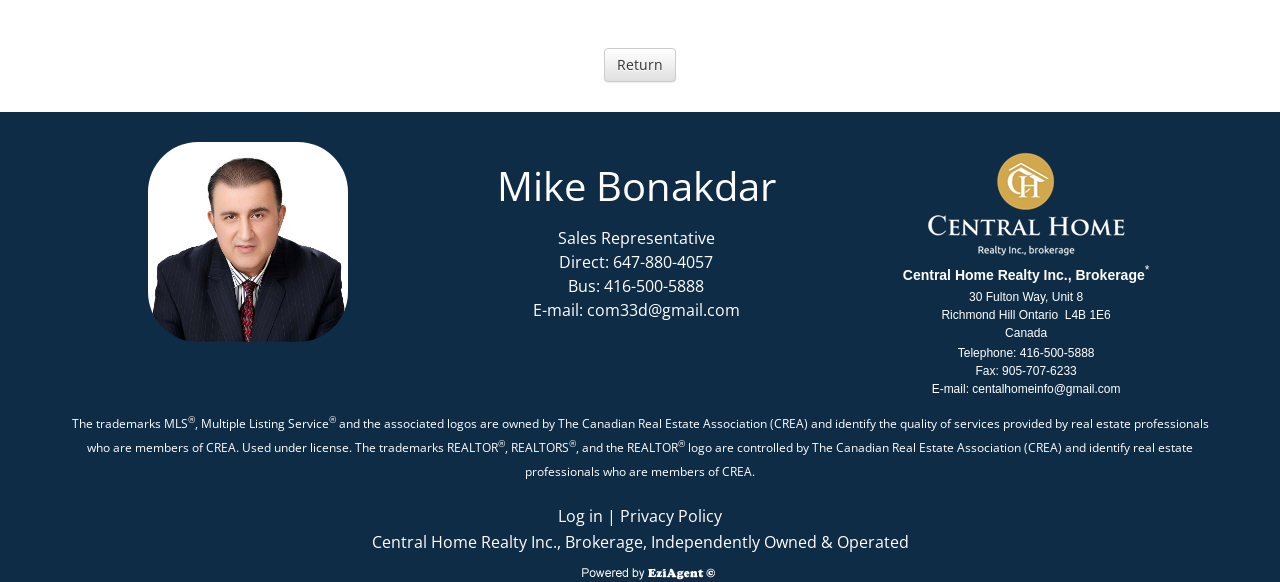Respond with a single word or phrase to the following question: What is the purpose of the REALTOR logo?

Identify real estate professionals